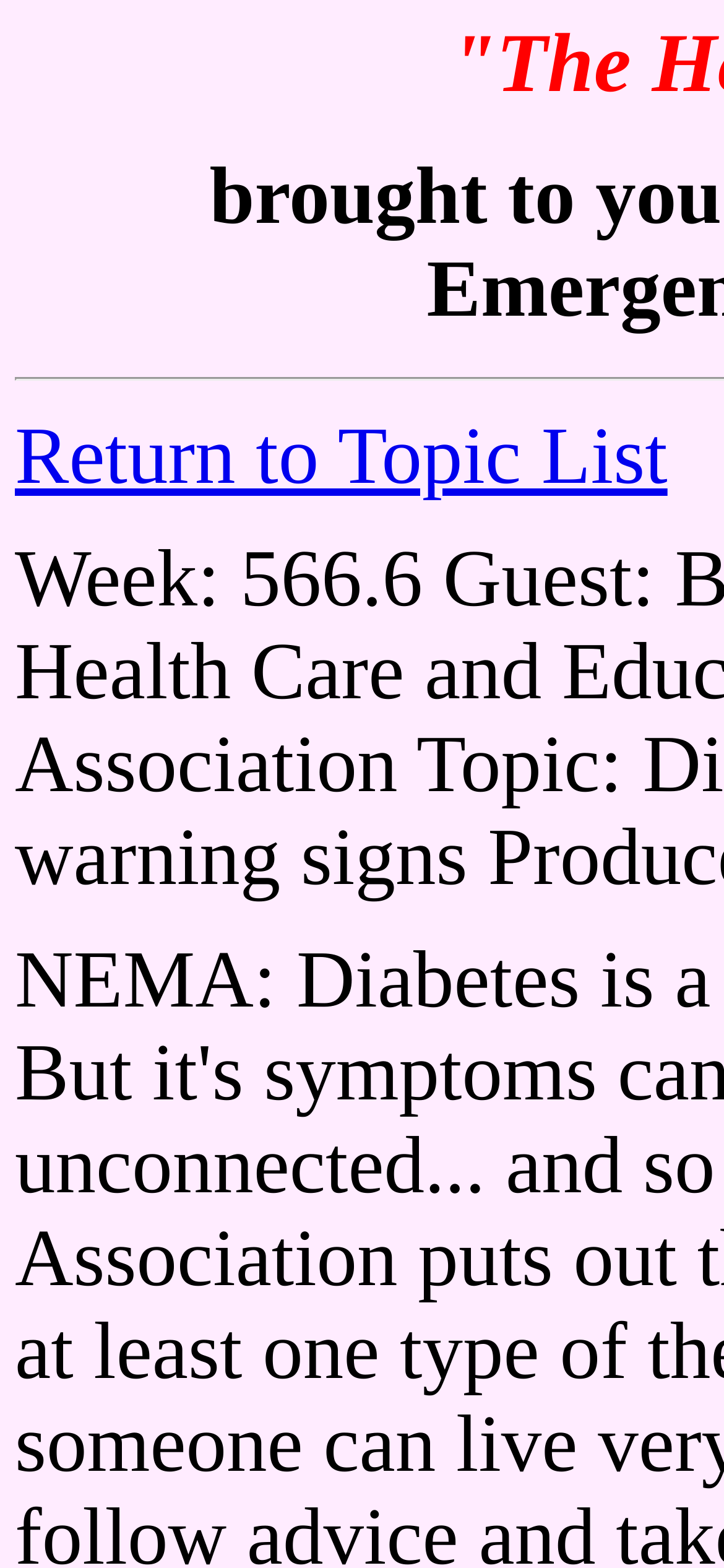Predict the bounding box for the UI component with the following description: "Buy Tickets".

None